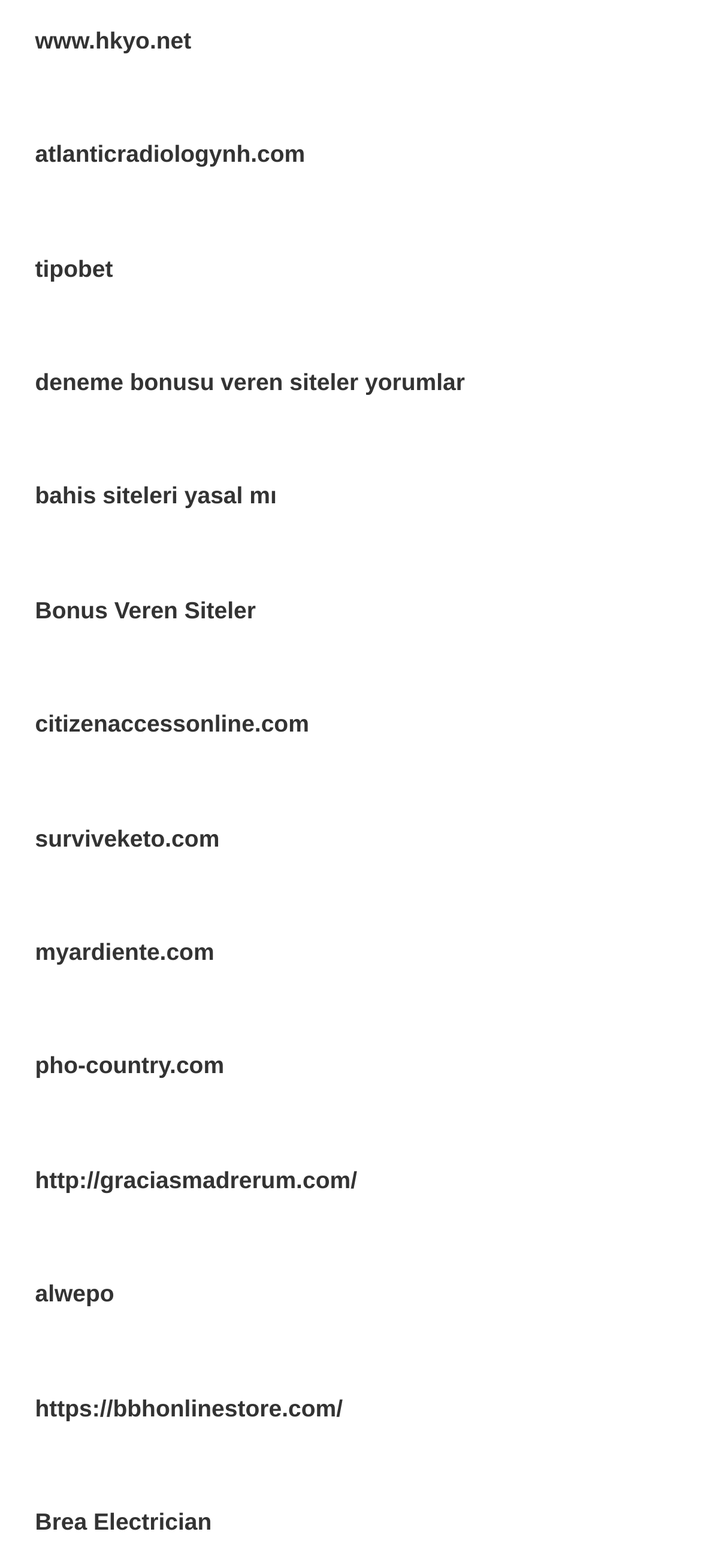What is the vertical position of the 'Bonus Veren Siteler' link?
Based on the visual content, answer with a single word or a brief phrase.

Above the middle